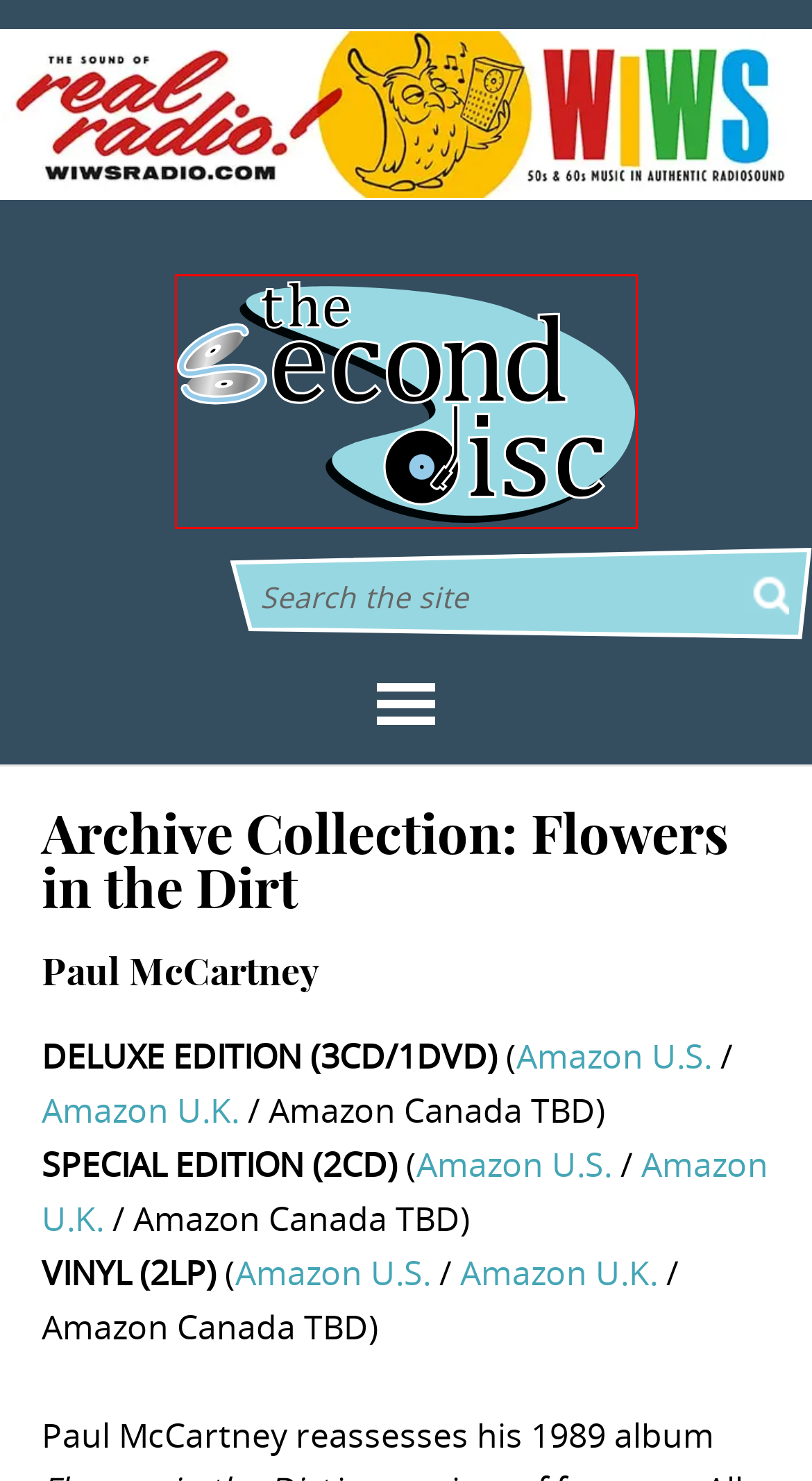A screenshot of a webpage is given with a red bounding box around a UI element. Choose the description that best matches the new webpage shown after clicking the element within the red bounding box. Here are the candidates:
A. The Weekend Stream  - The Second Disc
B. WIWS
C. Varѐse Sarabande
– Varèse Sarabande
D. The Second Disc
E. Amazon.co.uk
F. Vinyl  - The Second Disc
G. DVD  - The Second Disc
H. Amazon.com

D